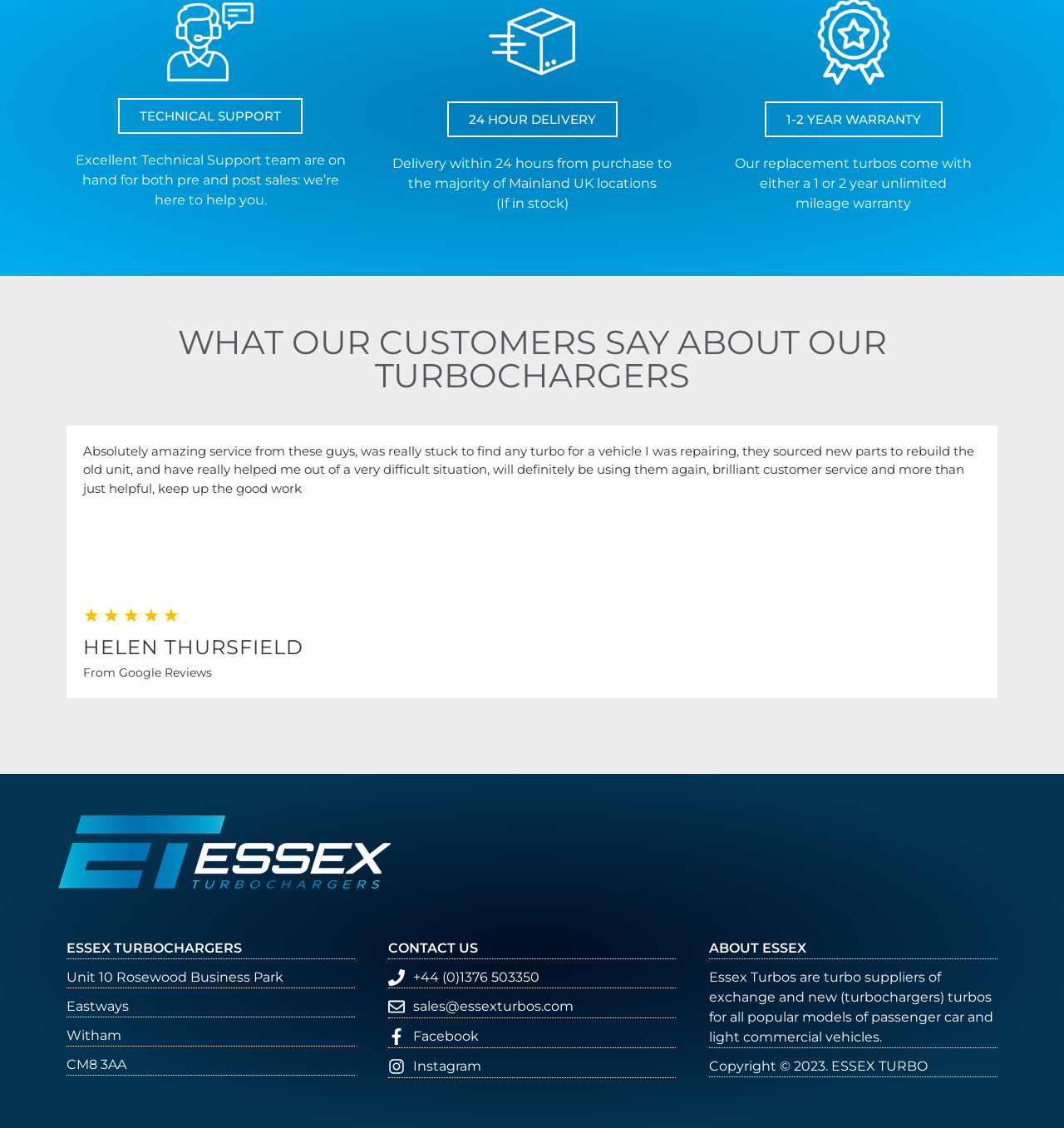Find the bounding box of the element with the following description: "Technical Support". The coordinates must be four float numbers between 0 and 1, formatted as [left, top, right, bottom].

[0.111, 0.087, 0.285, 0.119]